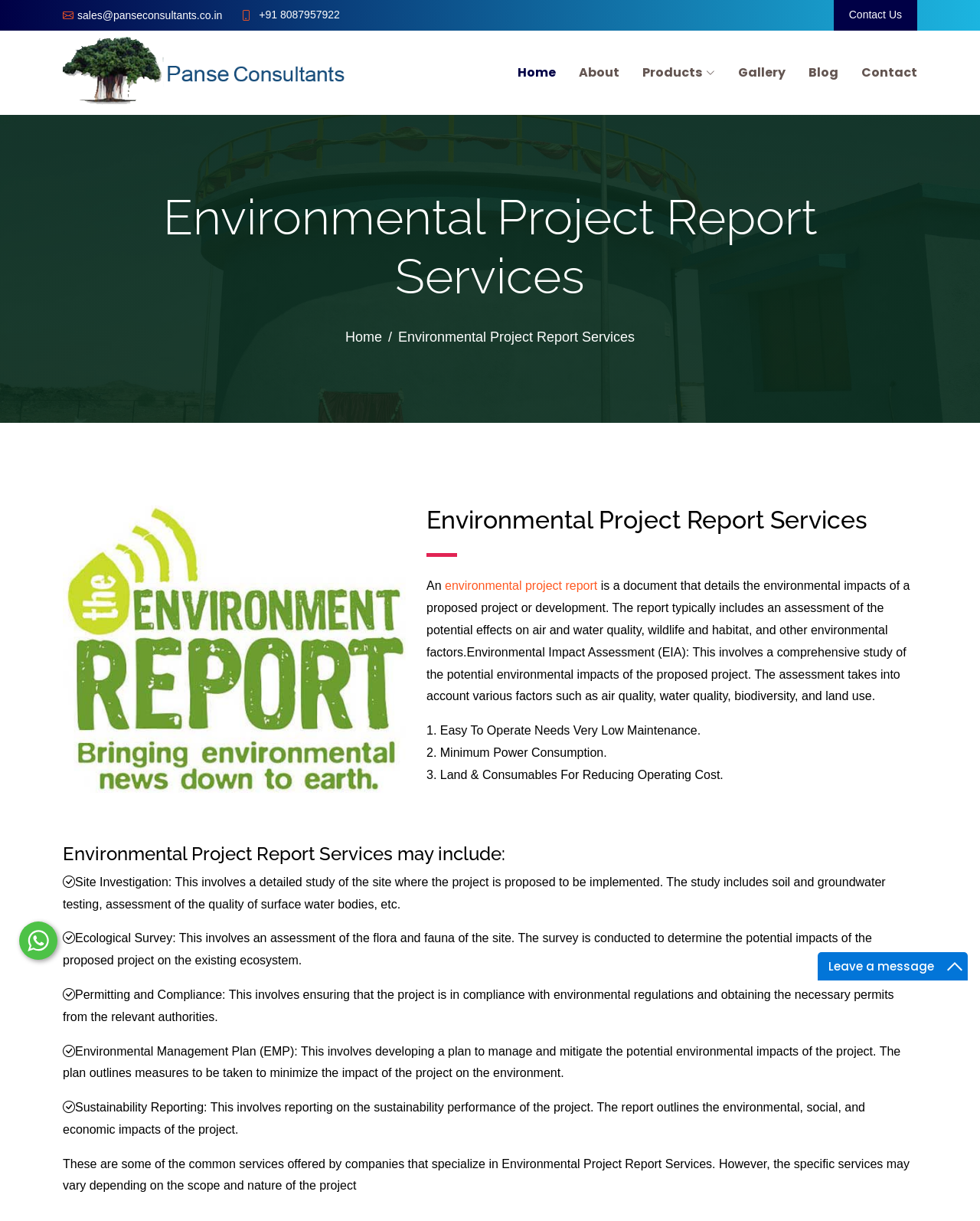Given the element description, predict the bounding box coordinates in the format (top-left x, top-left y, bottom-right x, bottom-right y), using floating point numbers between 0 and 1: Environmental Project Report Services

[0.406, 0.27, 0.648, 0.282]